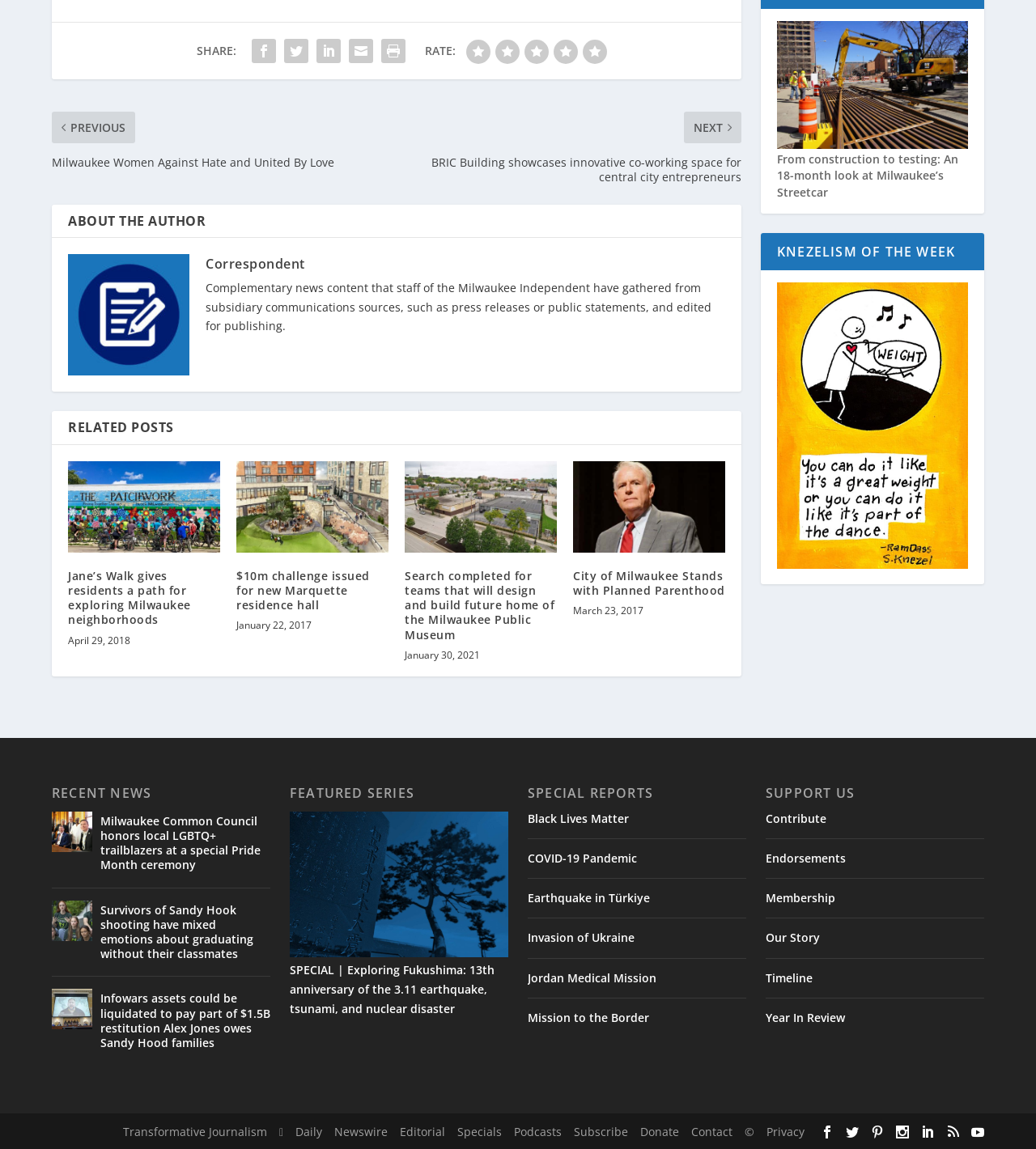What is the topic of the 'KNEZELISM OF THE WEEK' section?
Answer the question in a detailed and comprehensive manner.

I found the answer by looking at the heading 'KNEZELISM OF THE WEEK' and the corresponding link and image with the text 'xknezelisms18_196y'.